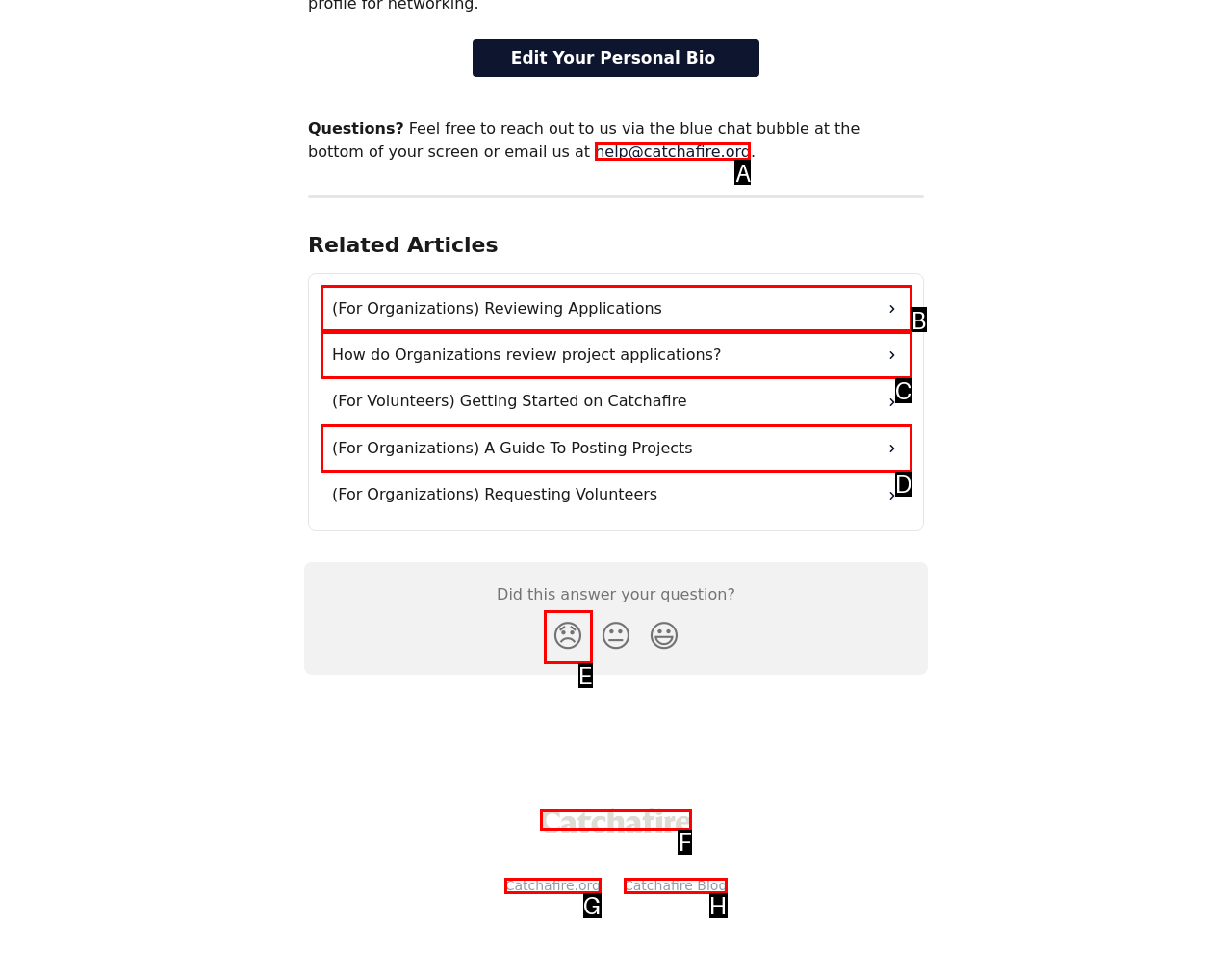Select the correct option from the given choices to perform this task: Contact help. Provide the letter of that option.

A